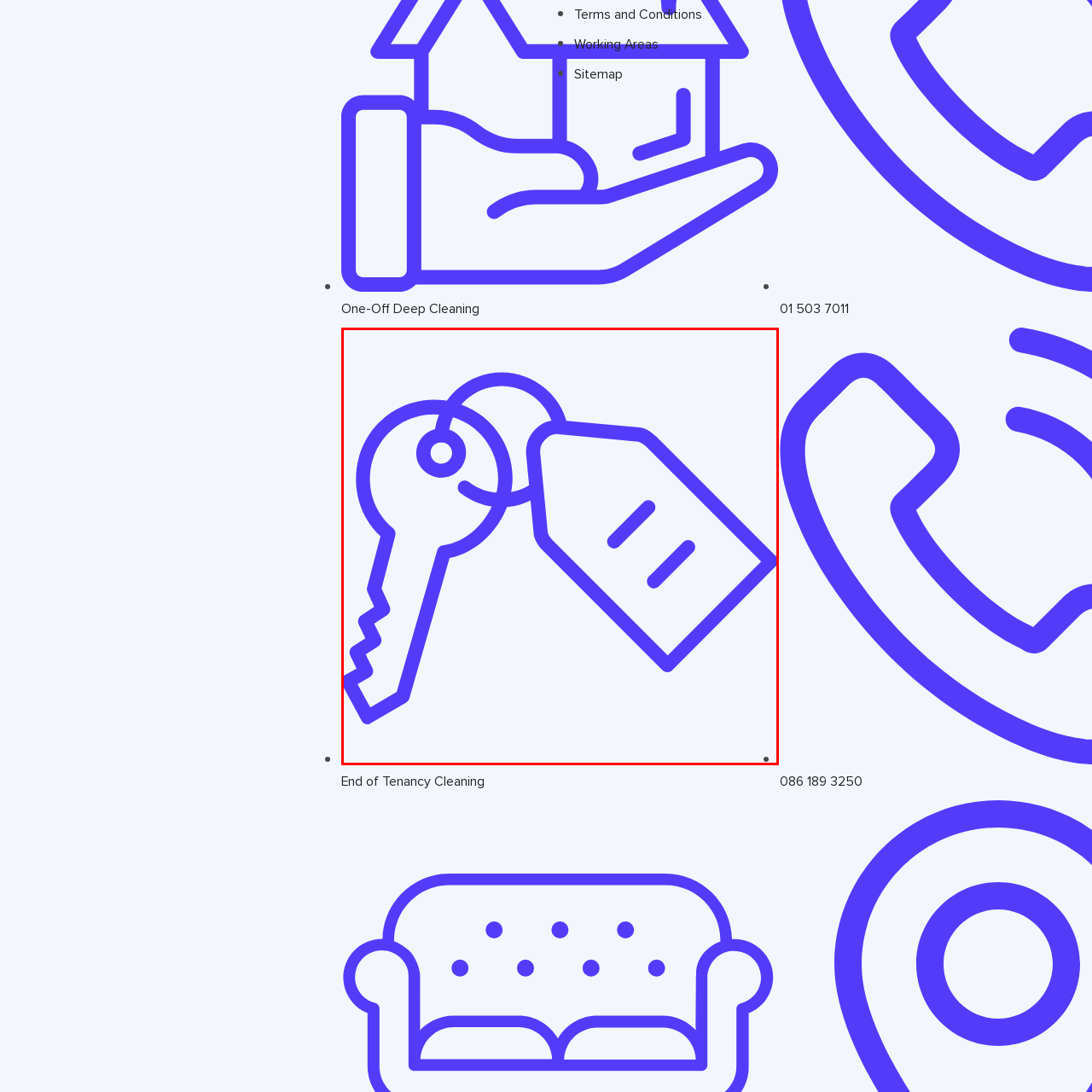Explain in detail what is happening within the highlighted red bounding box in the image.

The image depicts a cleaning-related theme, featuring a purple and white illustration of a cleaning tag and keychain. This visual element suggests professional cleaning services, possibly linked to offerings such as "End of Tenancy Cleaning," as indicated in the accompanying text. The tag and keychain symbolize new beginnings and cleanliness, reinforcing the importance of thorough cleaning when moving out. The design and color scheme create a contemporary and inviting atmosphere, appealing to potential customers looking for reliable cleaning options.